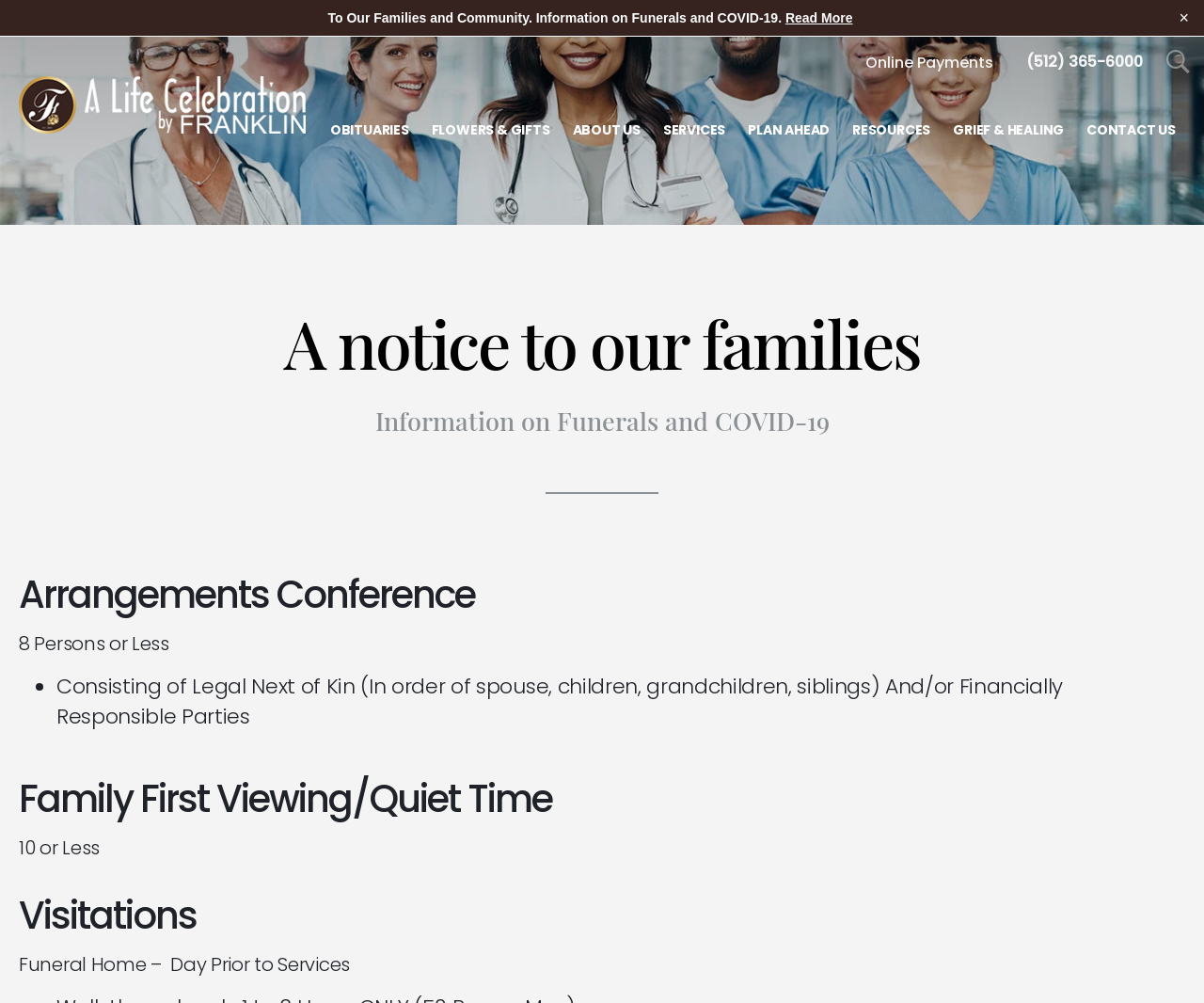Explain the webpage's layout and main content in detail.

This webpage appears to be a funeral home's website, specifically a page related to COVID-19 guidelines and arrangements. At the top, there is an alert box with a message "To Our Families and Community. Information on Funerals and COVID-19." accompanied by a "Read More" link. A "Close this warning" button is located at the top right corner.

Below the alert box, there is a navigation menu with links to various sections of the website, including "Online Payments", "Call us at 5 1 2 3 6 5 6 0 0 0", and "Open Search" at the top right corner.

The main content area is divided into sections, each with a heading. The first section, "A notice to our families", provides information on funerals and COVID-19. The second section, "Arrangements Conference", outlines guidelines for arrangements, including the number of persons allowed for different types of viewings and visitations.

There are several links to other pages on the website, including "OBITUARIES", "FLOWERS & GIFTS", "ABOUT US", "SERVICES", "PLAN AHEAD", "RESOURCES", "GRIEF & HEALING", and "CONTACT US", which are arranged horizontally across the page.

An image of the funeral home's logo, "A Life Celebration by Franklin", is located at the top left corner.